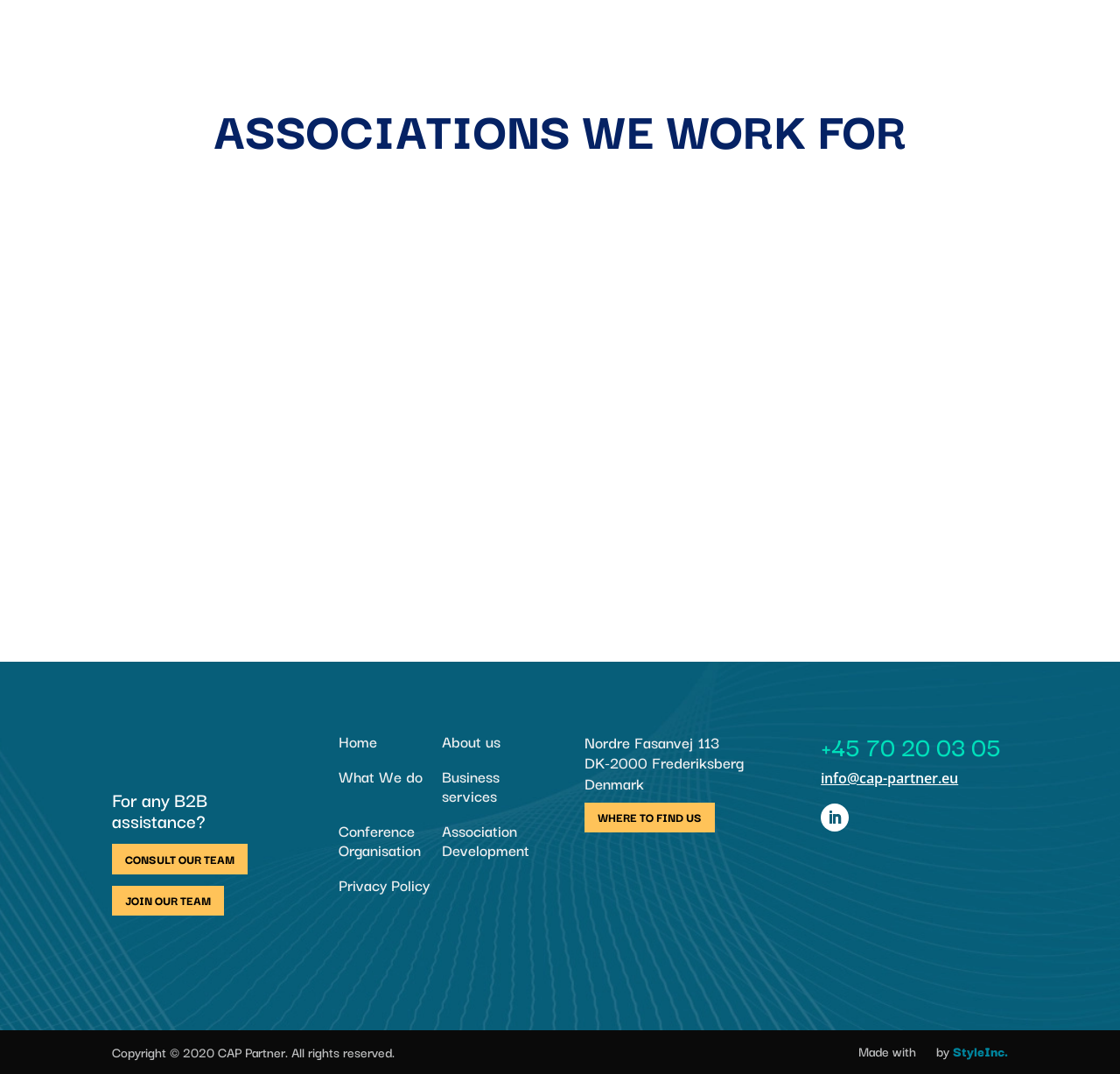Based on the description "What We do", find the bounding box of the specified UI element.

[0.302, 0.714, 0.379, 0.738]